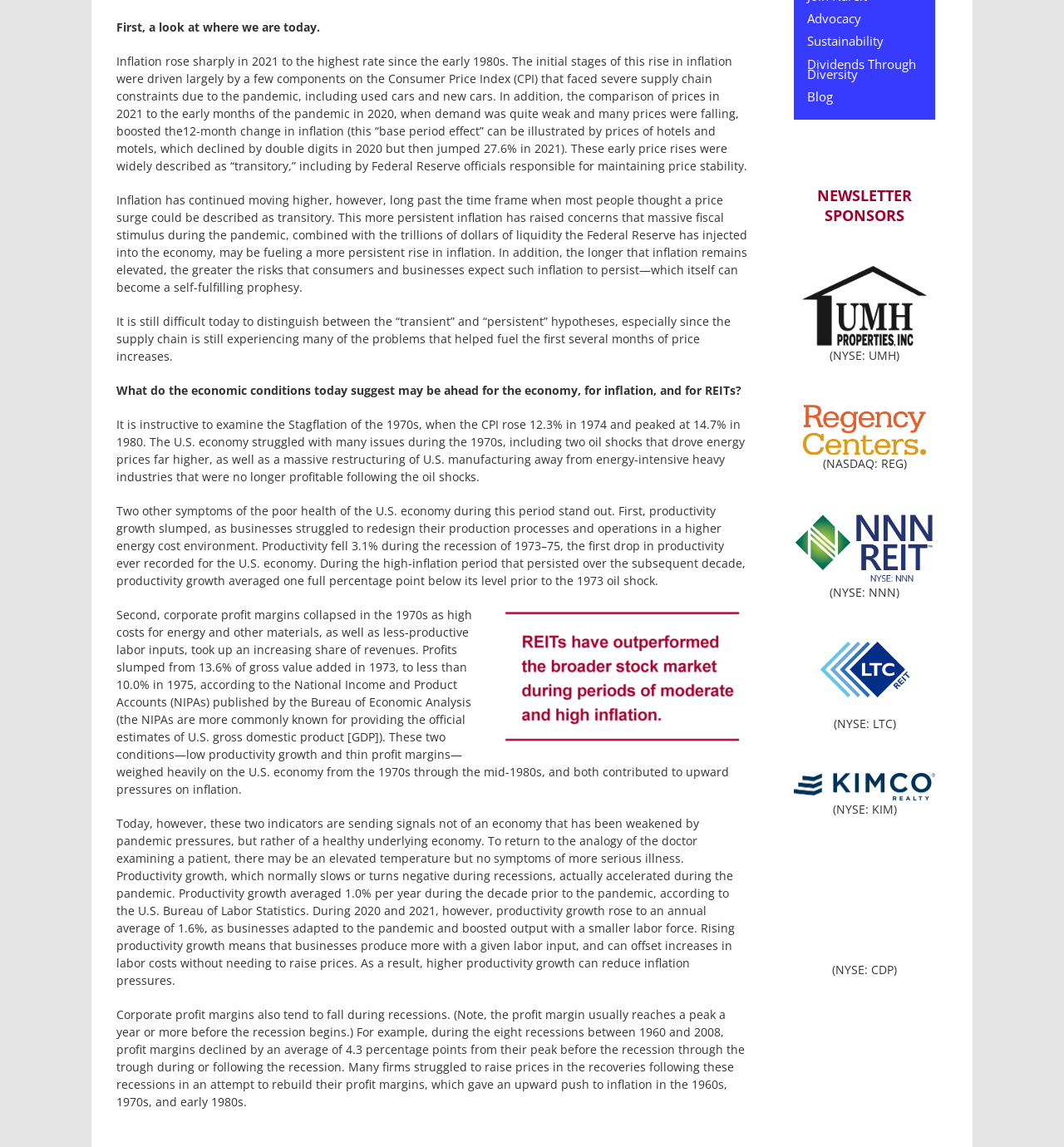Provide the bounding box coordinates of the HTML element this sentence describes: "Dividends Through Diversity".

[0.759, 0.048, 0.861, 0.072]